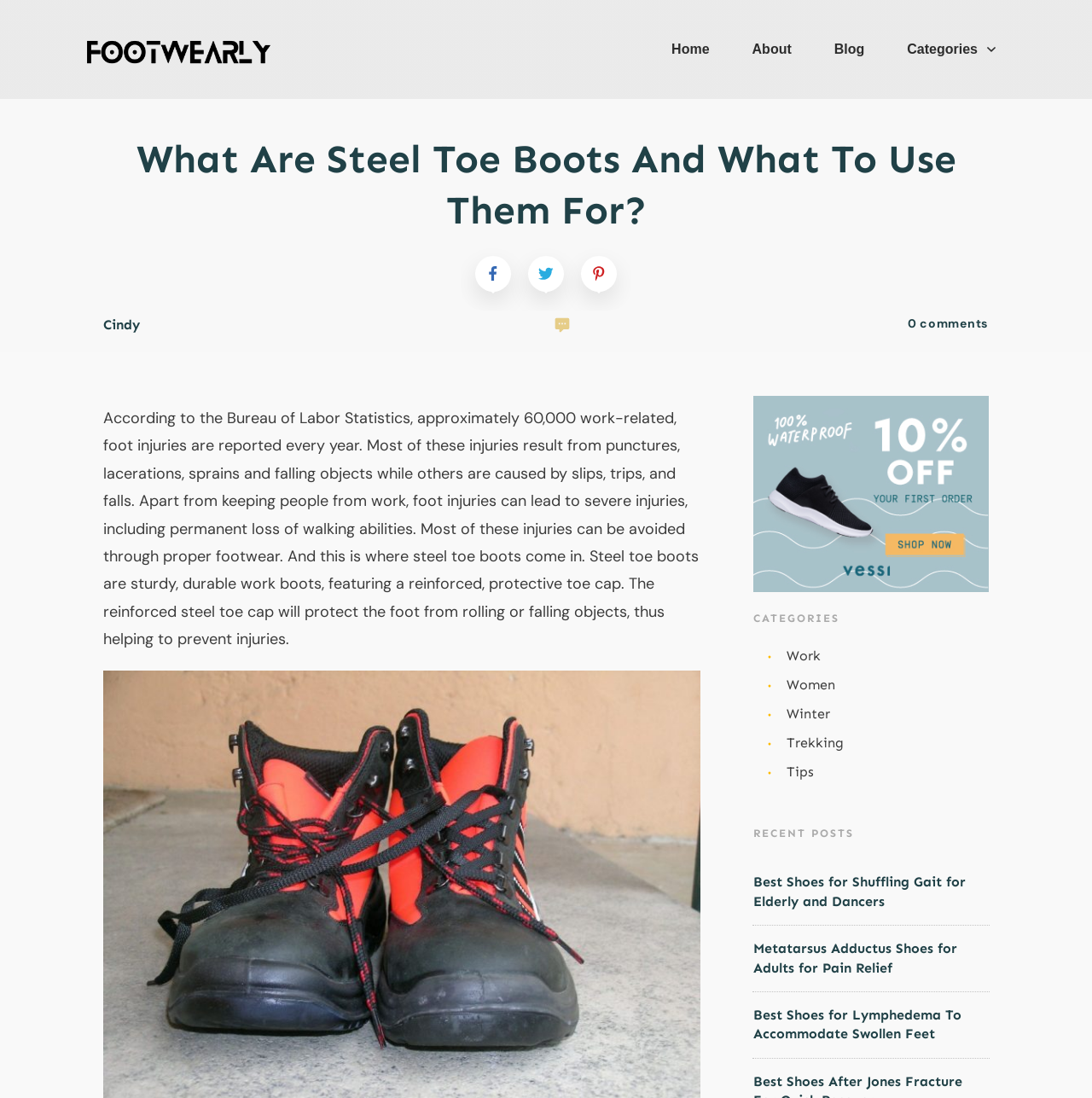Identify and provide the text of the main header on the webpage.

What Are Steel Toe Boots And What To Use Them For?